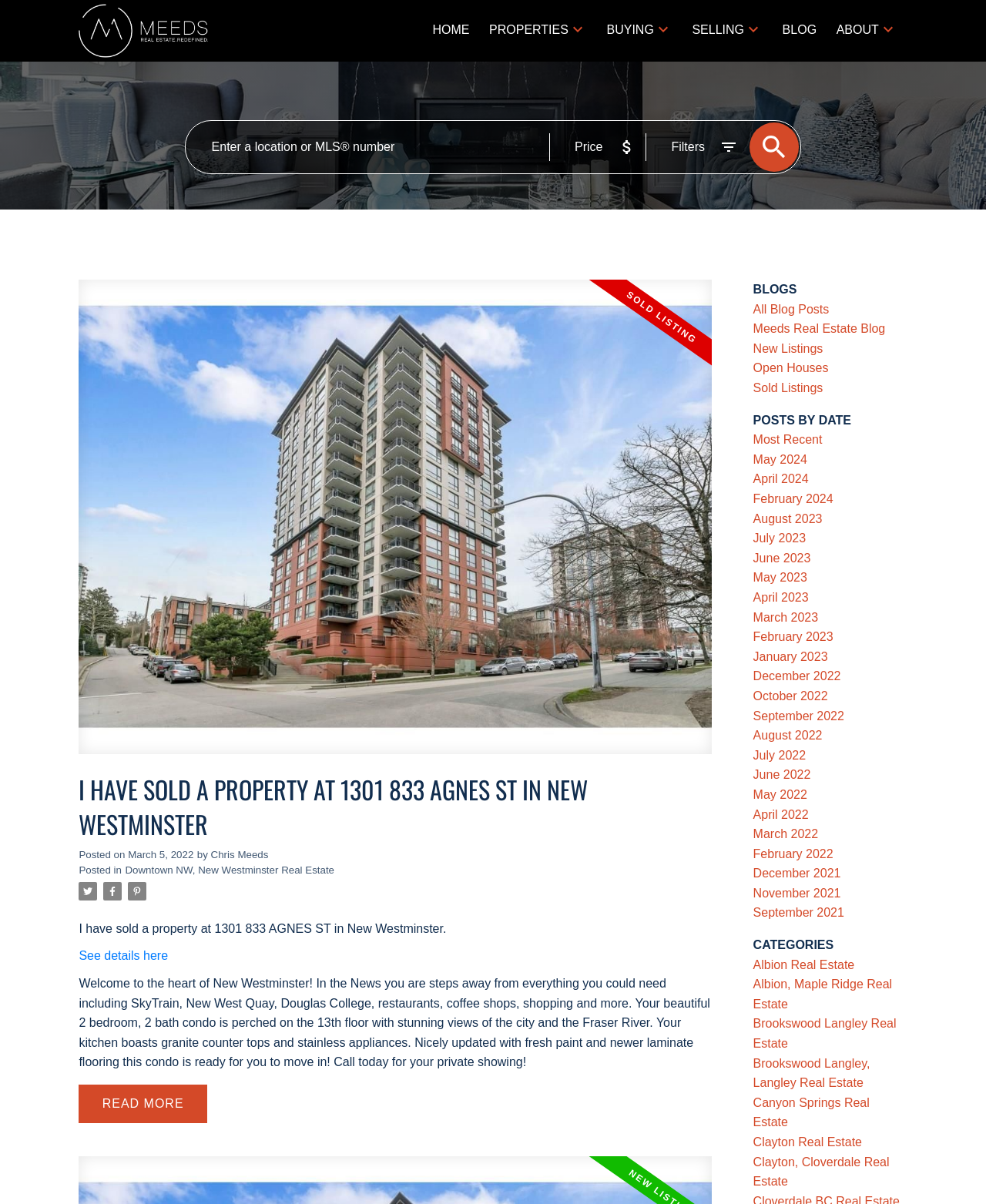Could you find the bounding box coordinates of the clickable area to complete this instruction: "Search for a location or MLS number"?

[0.188, 0.101, 0.557, 0.144]